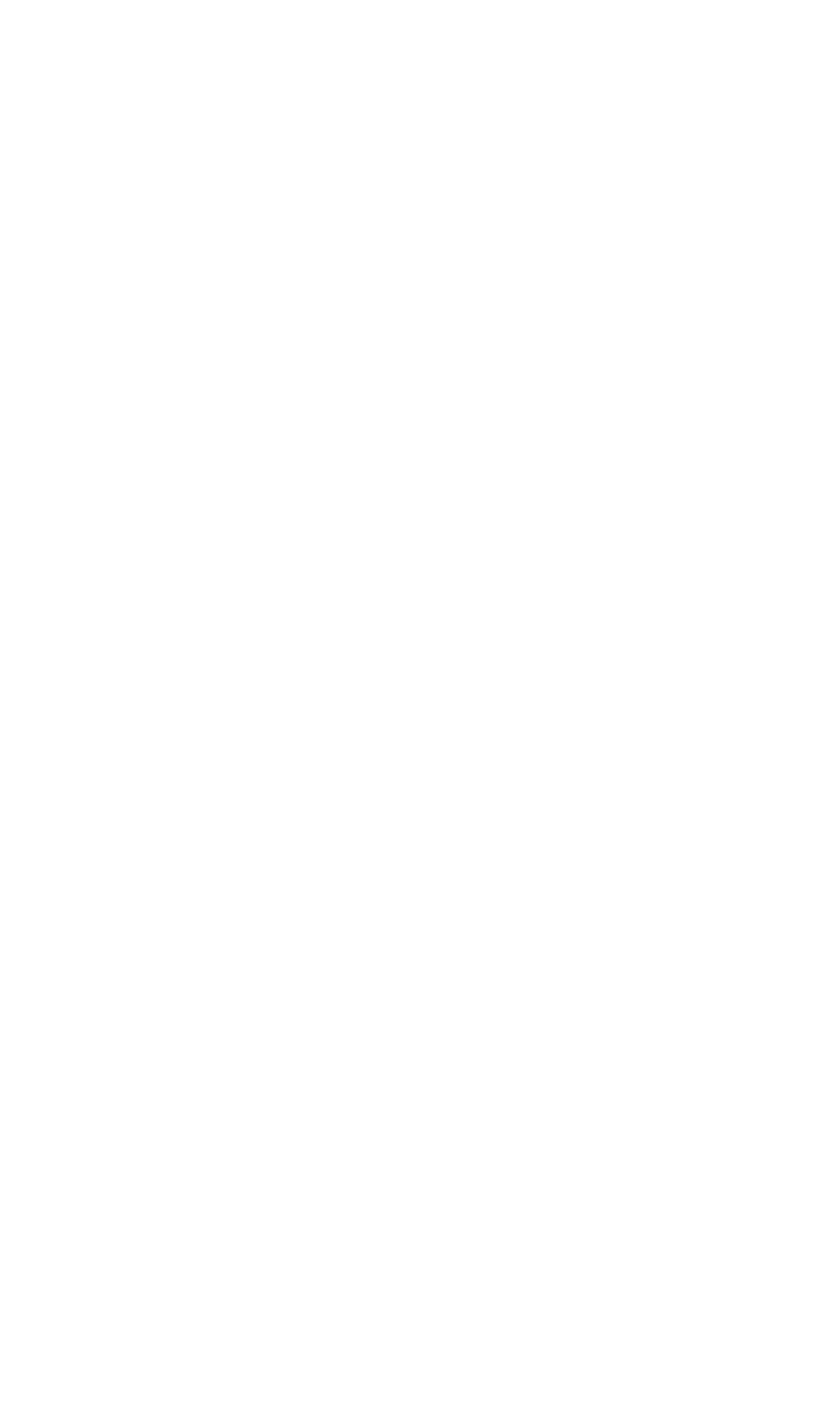Calculate the bounding box coordinates for the UI element based on the following description: "Exercise". Ensure the coordinates are four float numbers between 0 and 1, i.e., [left, top, right, bottom].

[0.5, 0.587, 0.656, 0.627]